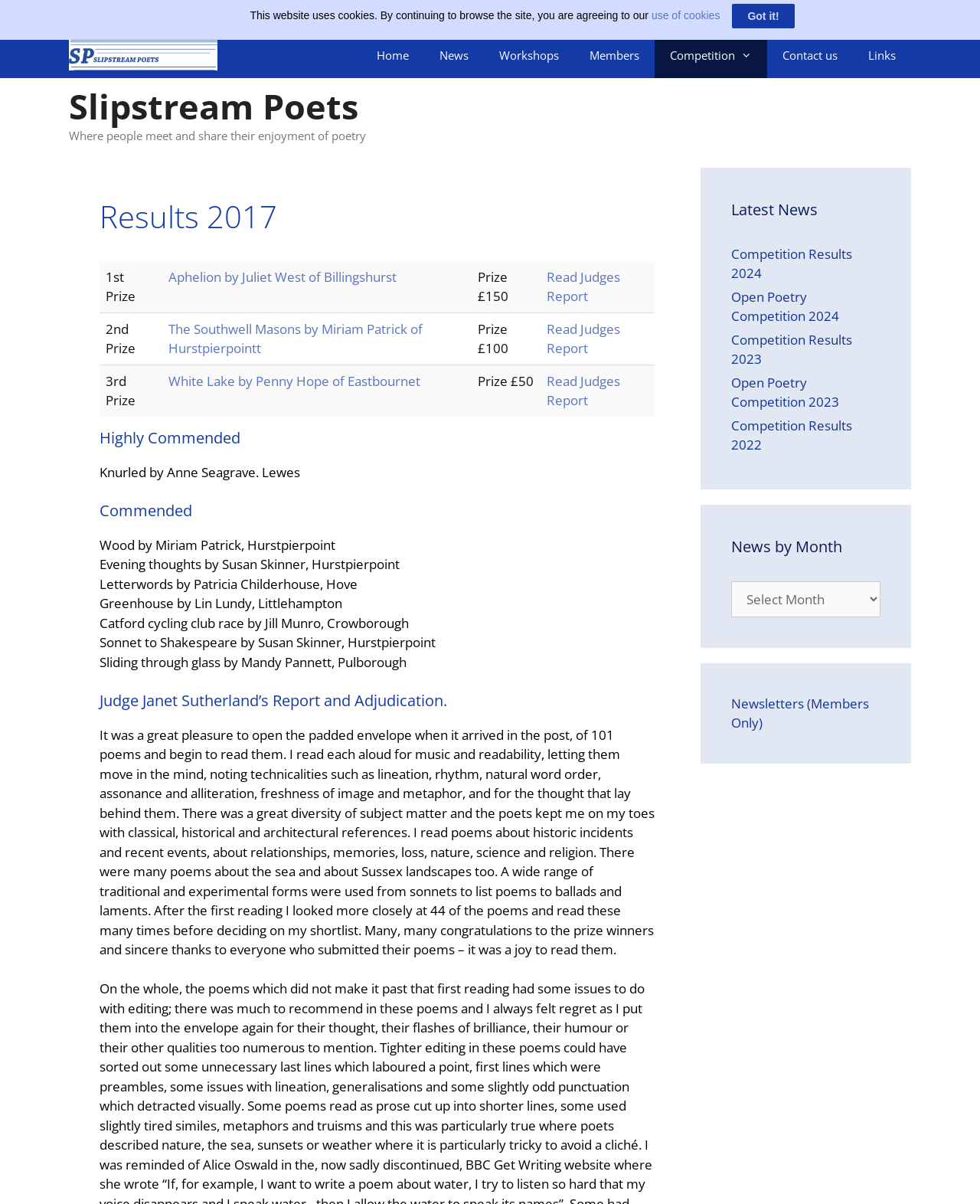Locate the bounding box coordinates of the clickable area to execute the instruction: "Click the 'Competition Results 2024' link". Provide the coordinates as four float numbers between 0 and 1, represented as [left, top, right, bottom].

[0.746, 0.203, 0.87, 0.234]